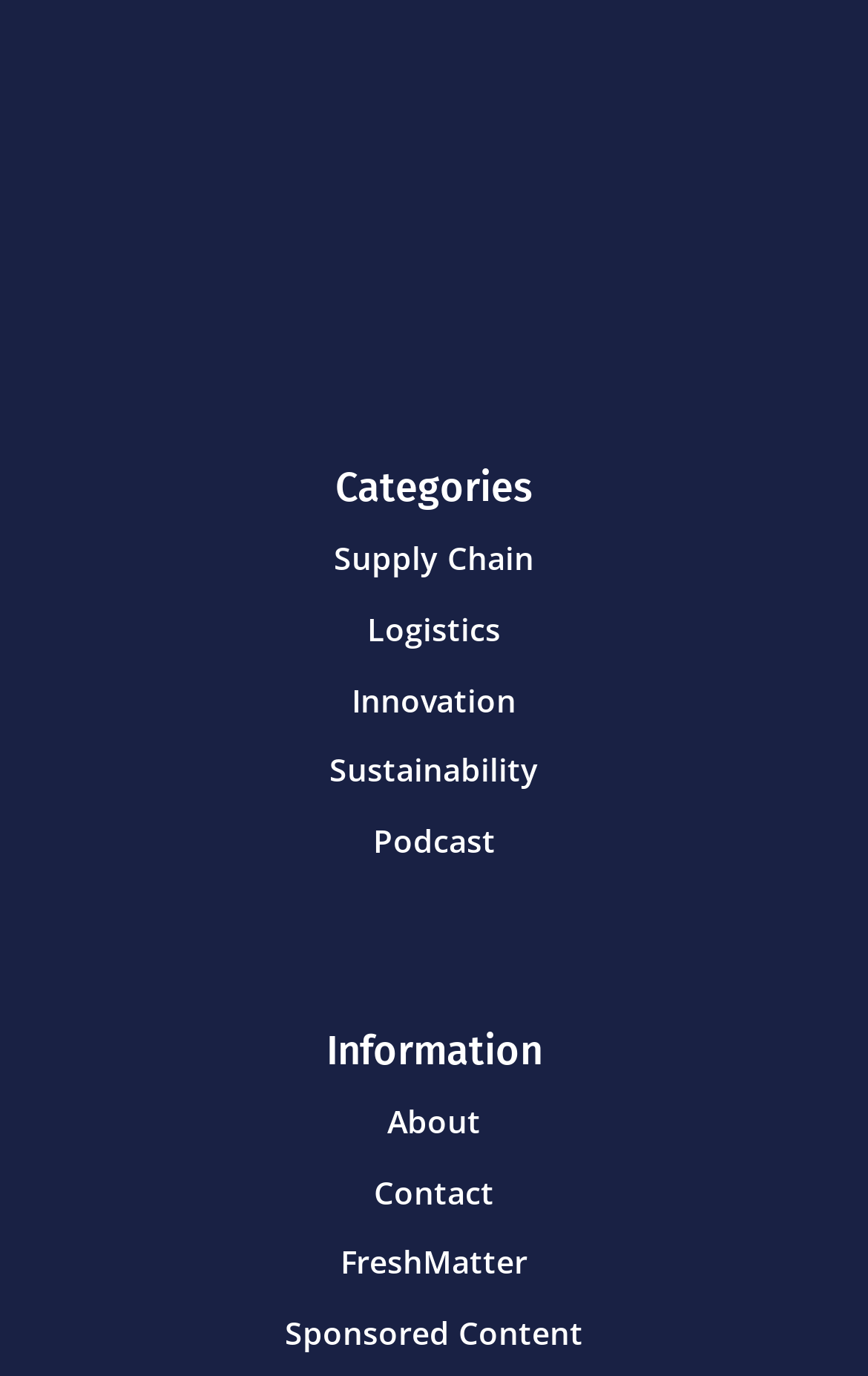How many links are there in total?
Answer the question with a single word or phrase by looking at the picture.

9